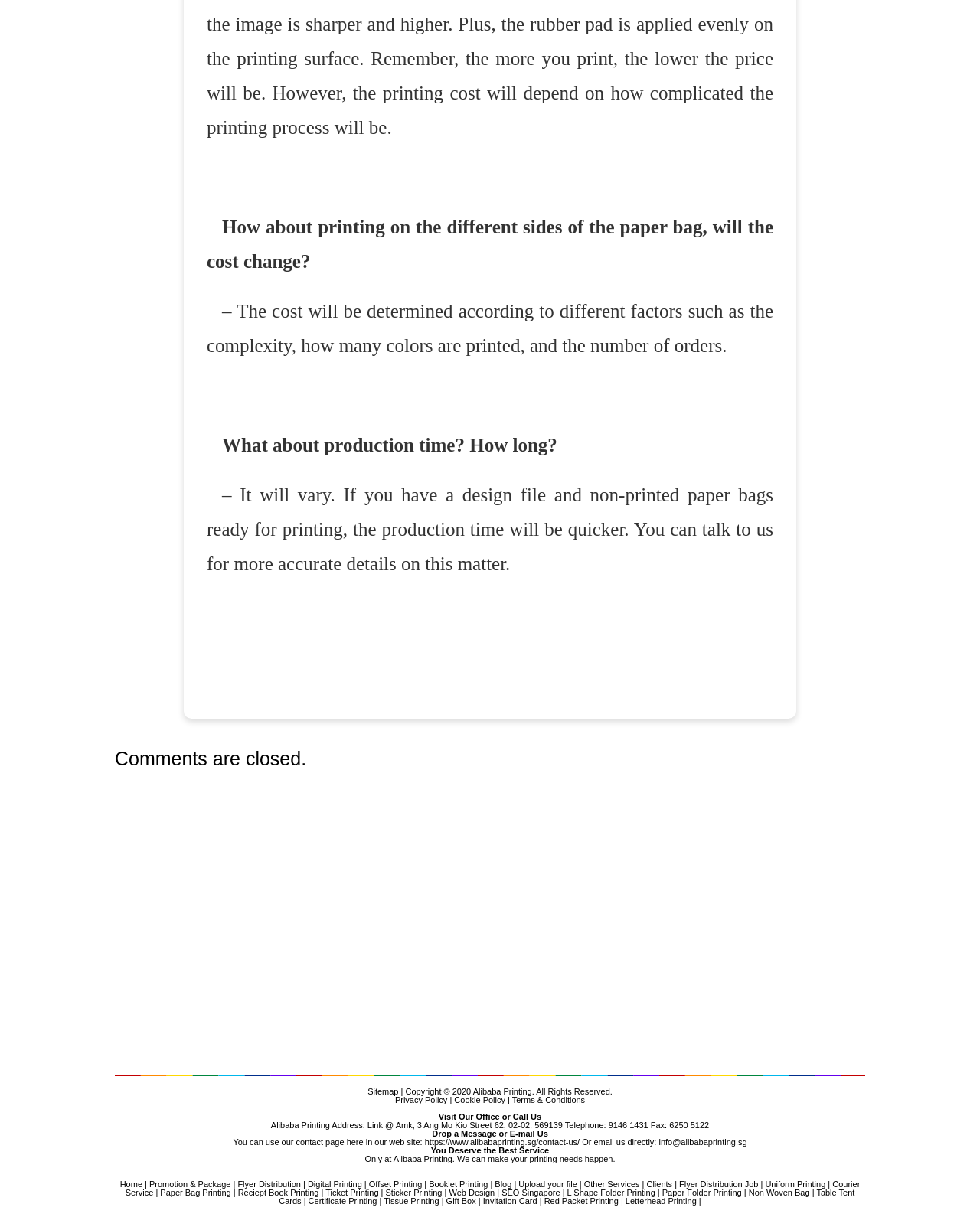What types of printing services are offered?
From the image, respond using a single word or phrase.

Various printing services